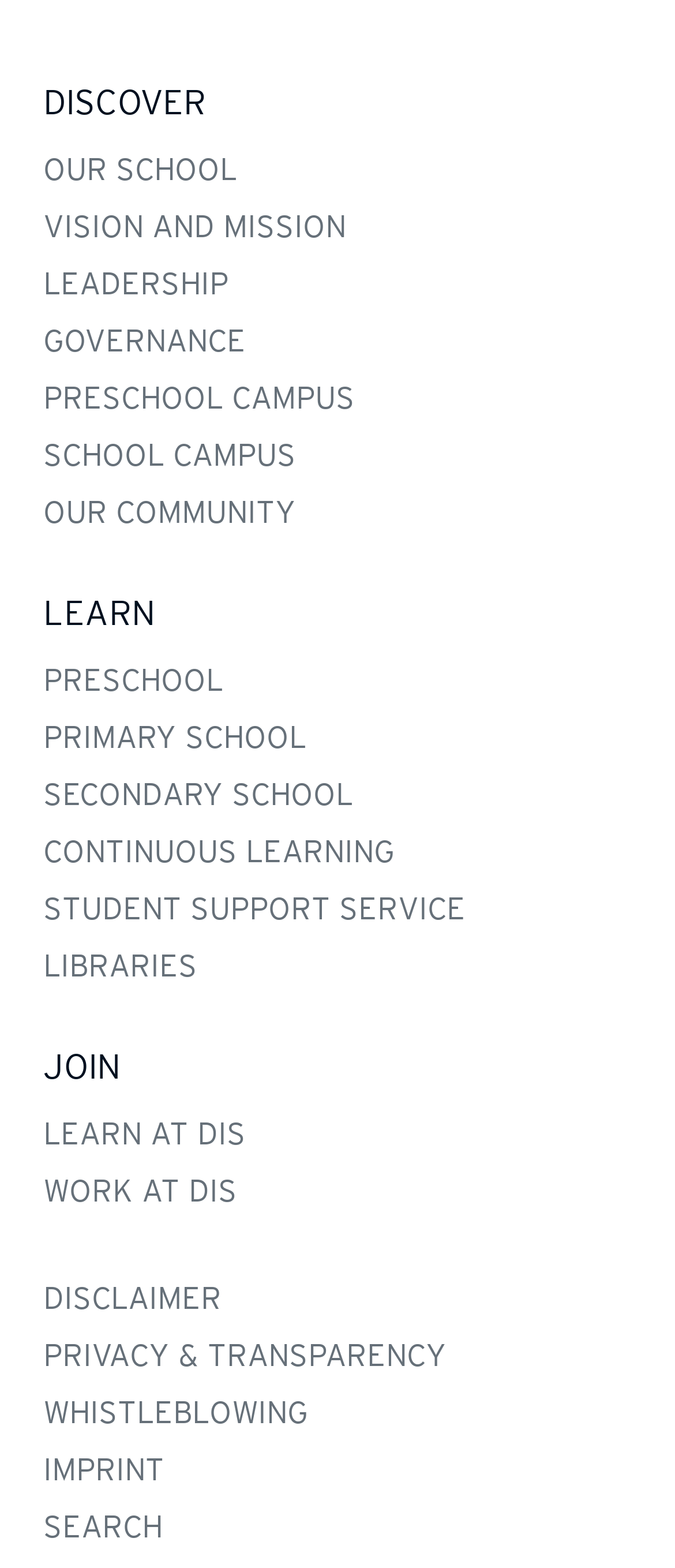Find the bounding box coordinates for the element that must be clicked to complete the instruction: "join the community". The coordinates should be four float numbers between 0 and 1, indicated as [left, top, right, bottom].

[0.064, 0.662, 0.936, 0.698]